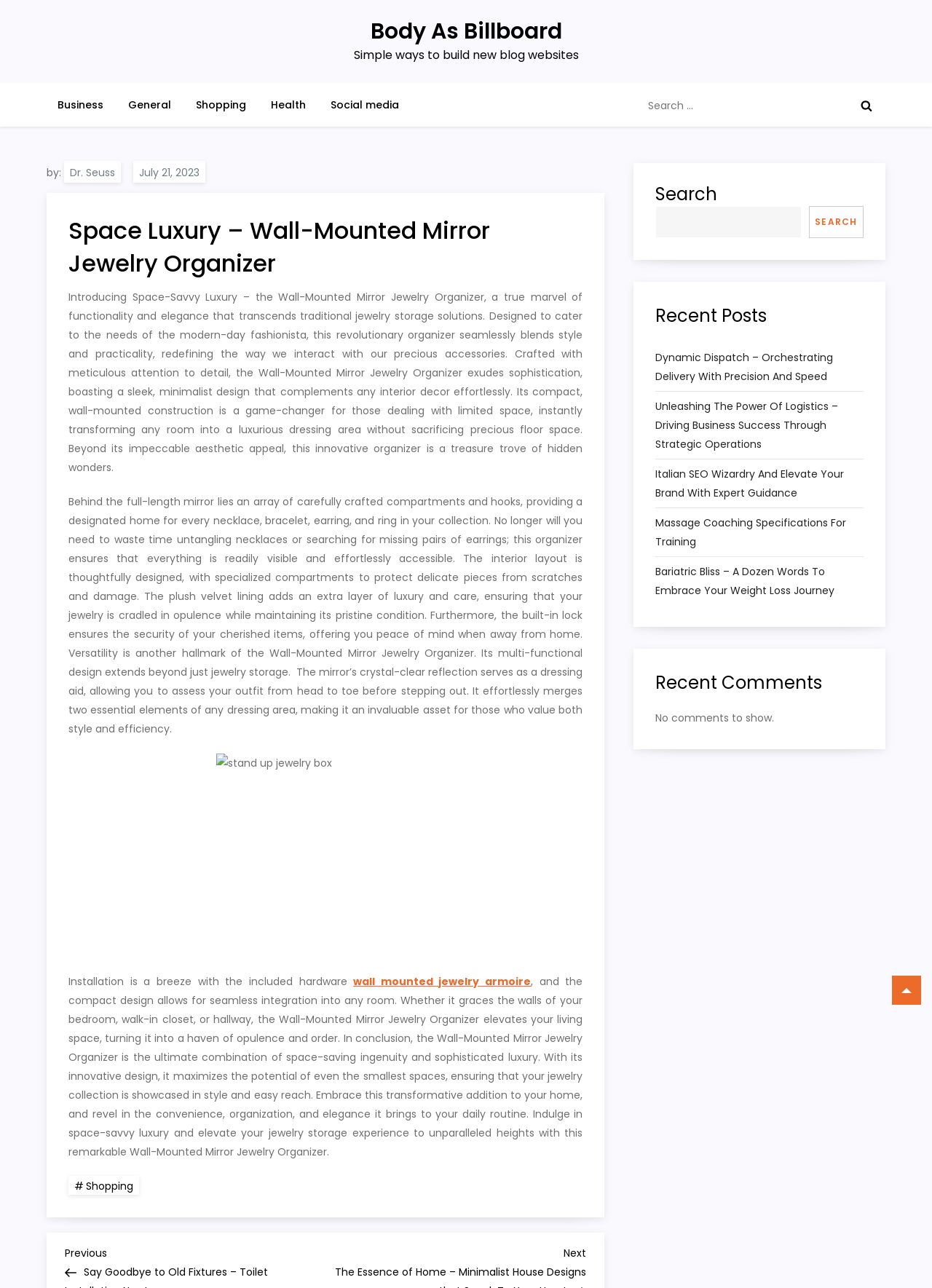What is the material of the lining inside the jewelry organizer?
Answer the question in a detailed and comprehensive manner.

The text describes the interior layout of the jewelry organizer, mentioning that it has a plush velvet lining, which adds an extra layer of luxury and care to protect delicate pieces from scratches and damage.